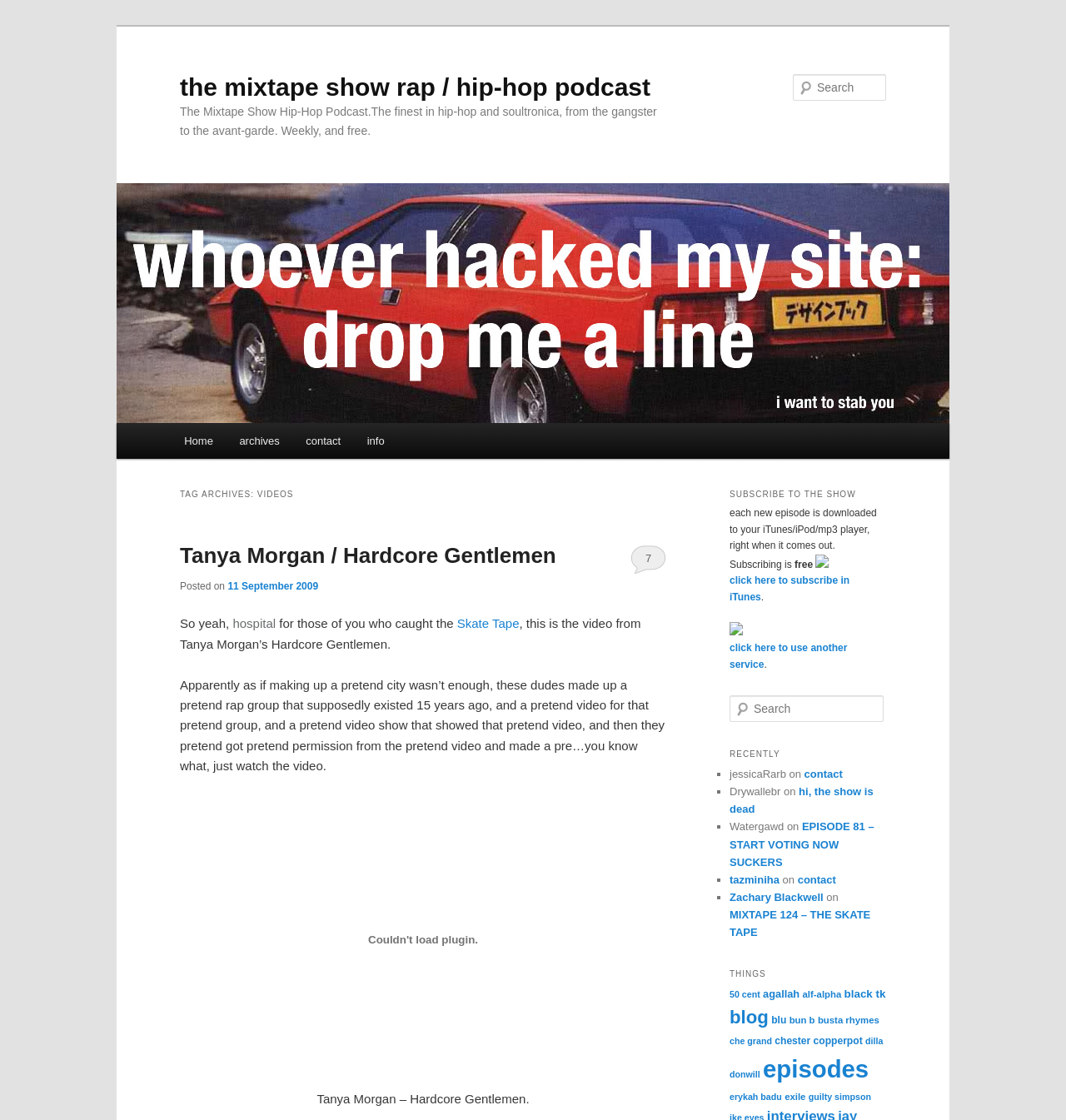Locate the bounding box coordinates of the UI element described by: "Skip to primary content". Provide the coordinates as four float numbers between 0 and 1, formatted as [left, top, right, bottom].

[0.169, 0.377, 0.317, 0.415]